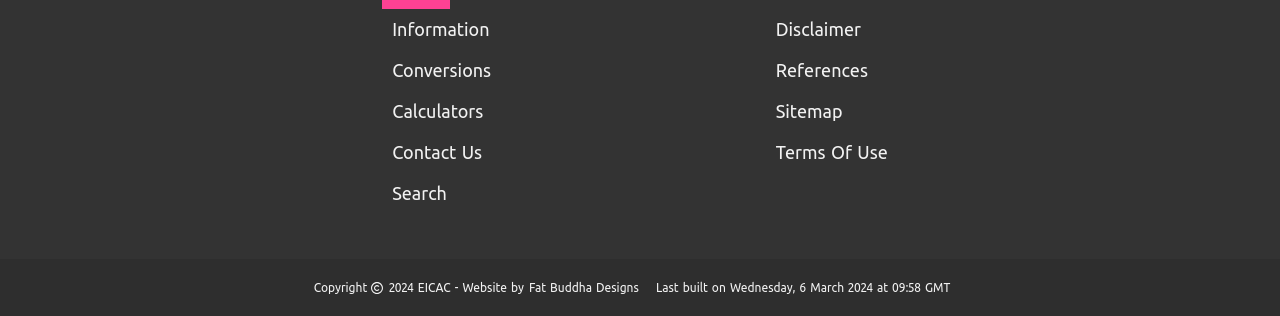Locate the bounding box coordinates of the clickable element to fulfill the following instruction: "Call the phone number". Provide the coordinates as four float numbers between 0 and 1 in the format [left, top, right, bottom].

None